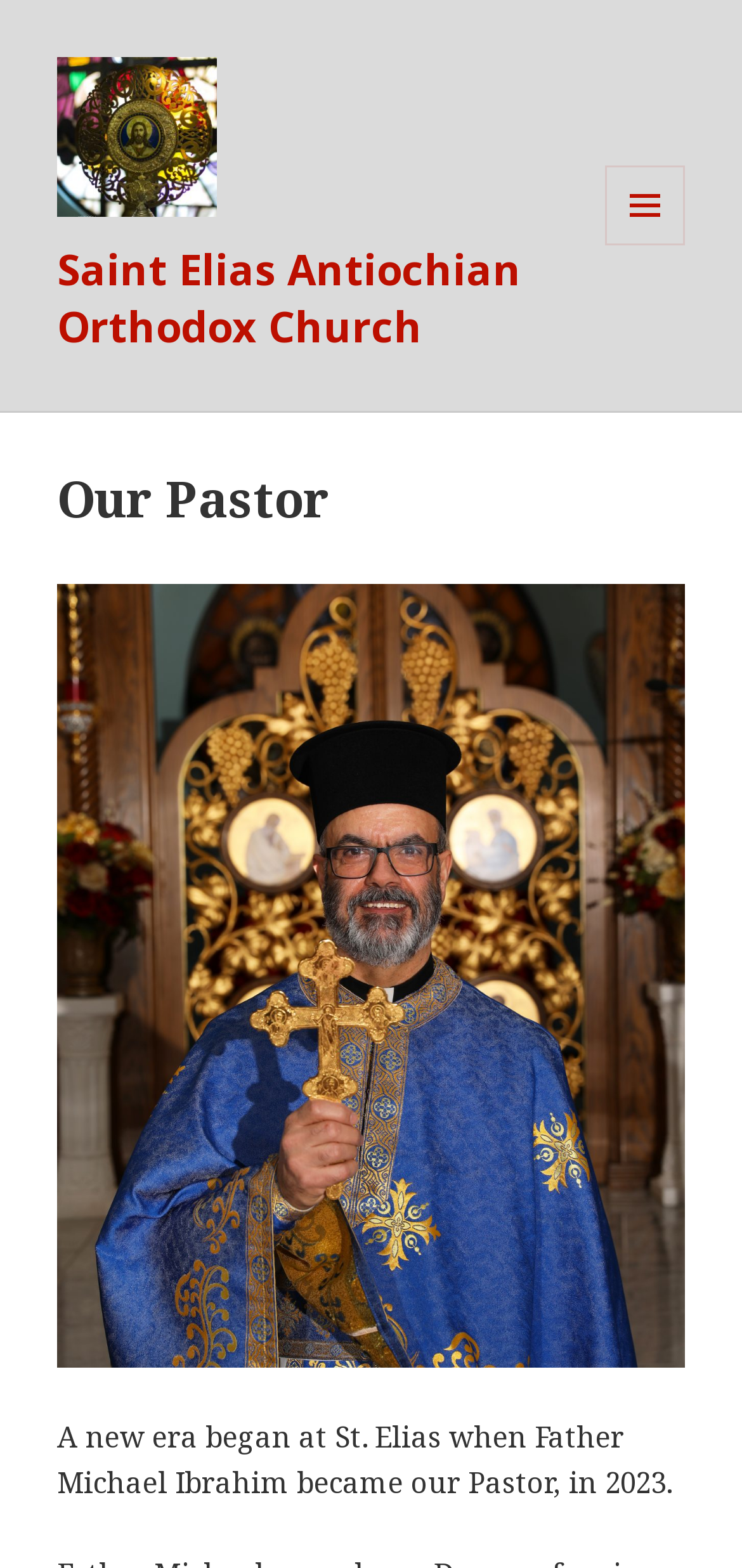Use a single word or phrase to answer the following:
What year did Father Michael Ibrahim become the Pastor?

2023